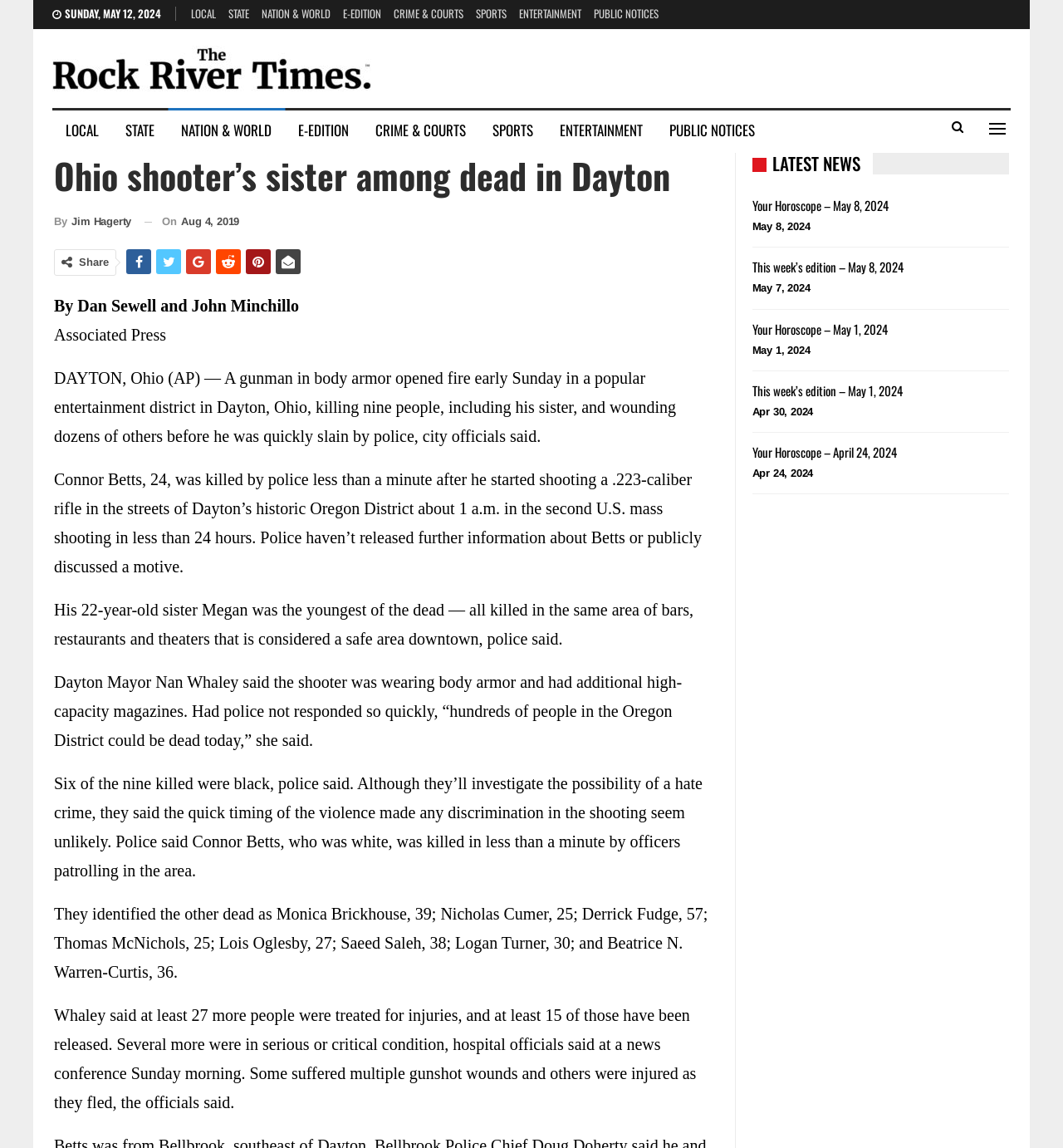Find the bounding box coordinates of the area that needs to be clicked in order to achieve the following instruction: "Click on LOCAL". The coordinates should be specified as four float numbers between 0 and 1, i.e., [left, top, right, bottom].

[0.18, 0.004, 0.203, 0.019]